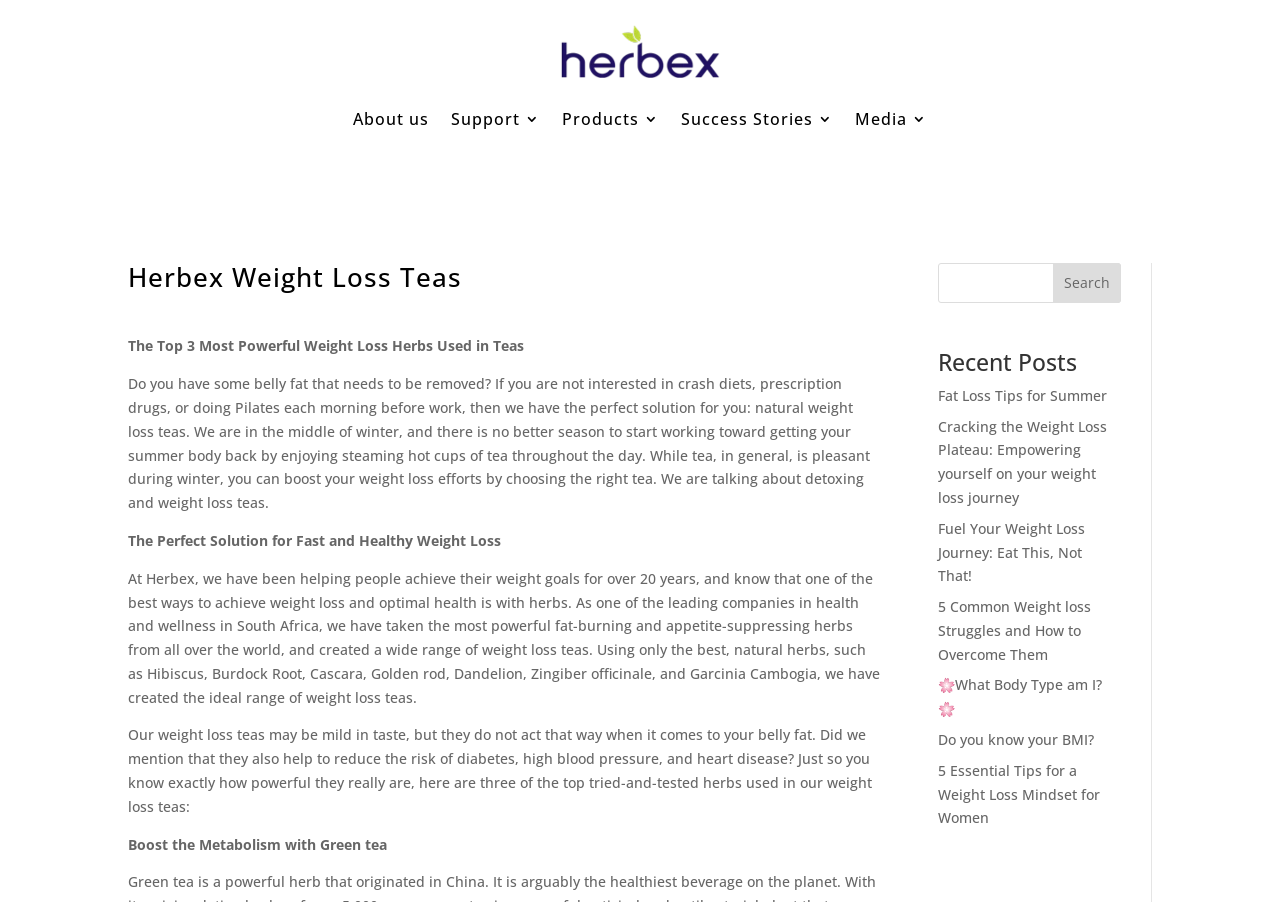Can you find and provide the title of the webpage?

Herbex Weight Loss Teas